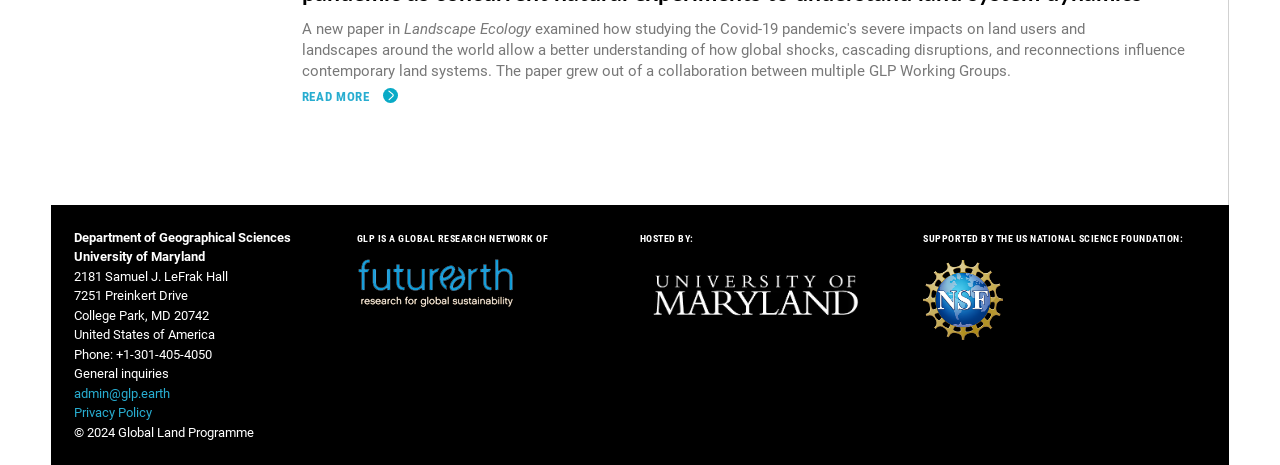Provide the bounding box coordinates of the UI element this sentence describes: "alt="National Science Foundation"".

[0.721, 0.696, 0.784, 0.739]